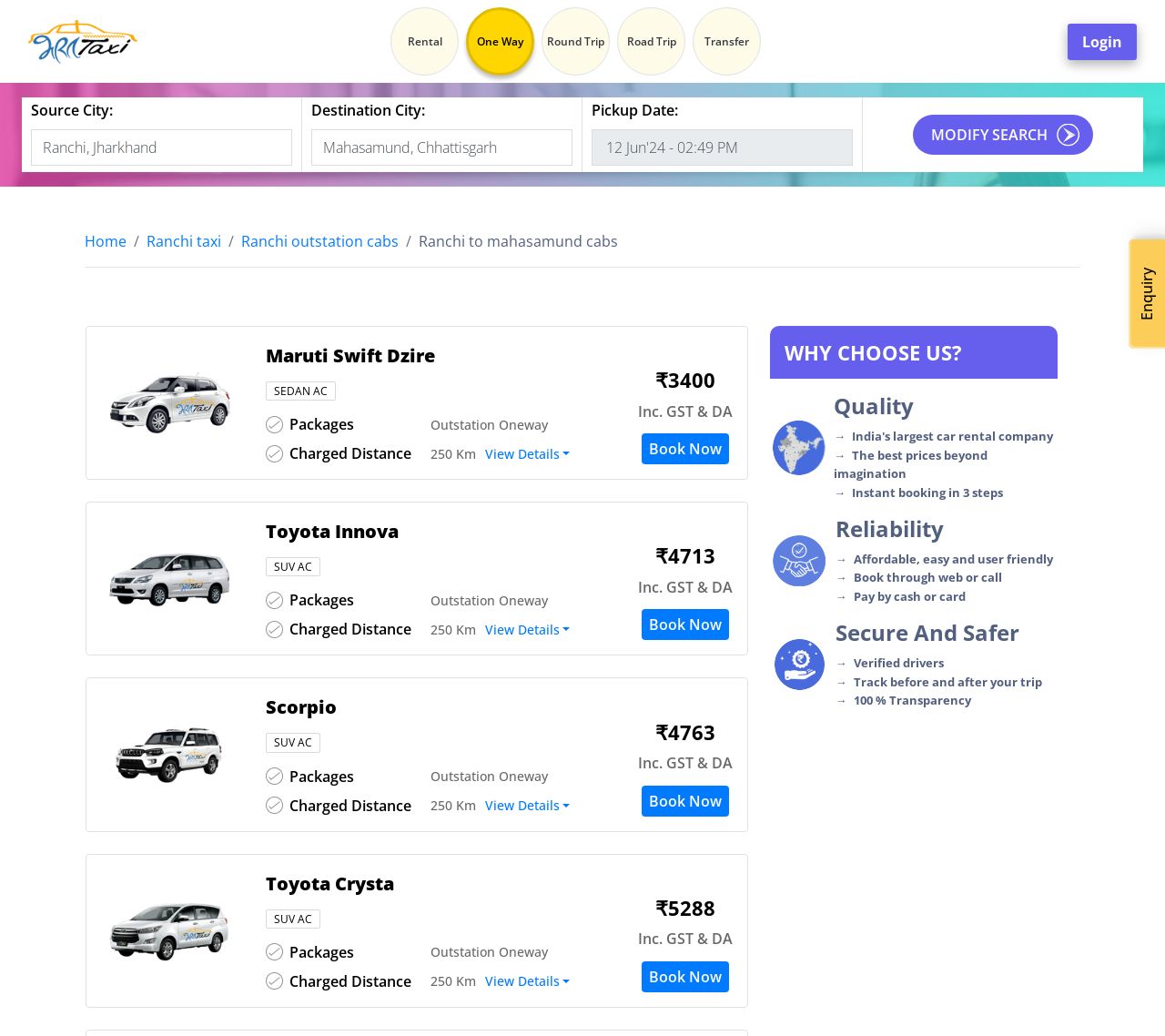Select the bounding box coordinates of the element I need to click to carry out the following instruction: "Select Ranchi as source city".

[0.027, 0.125, 0.251, 0.16]